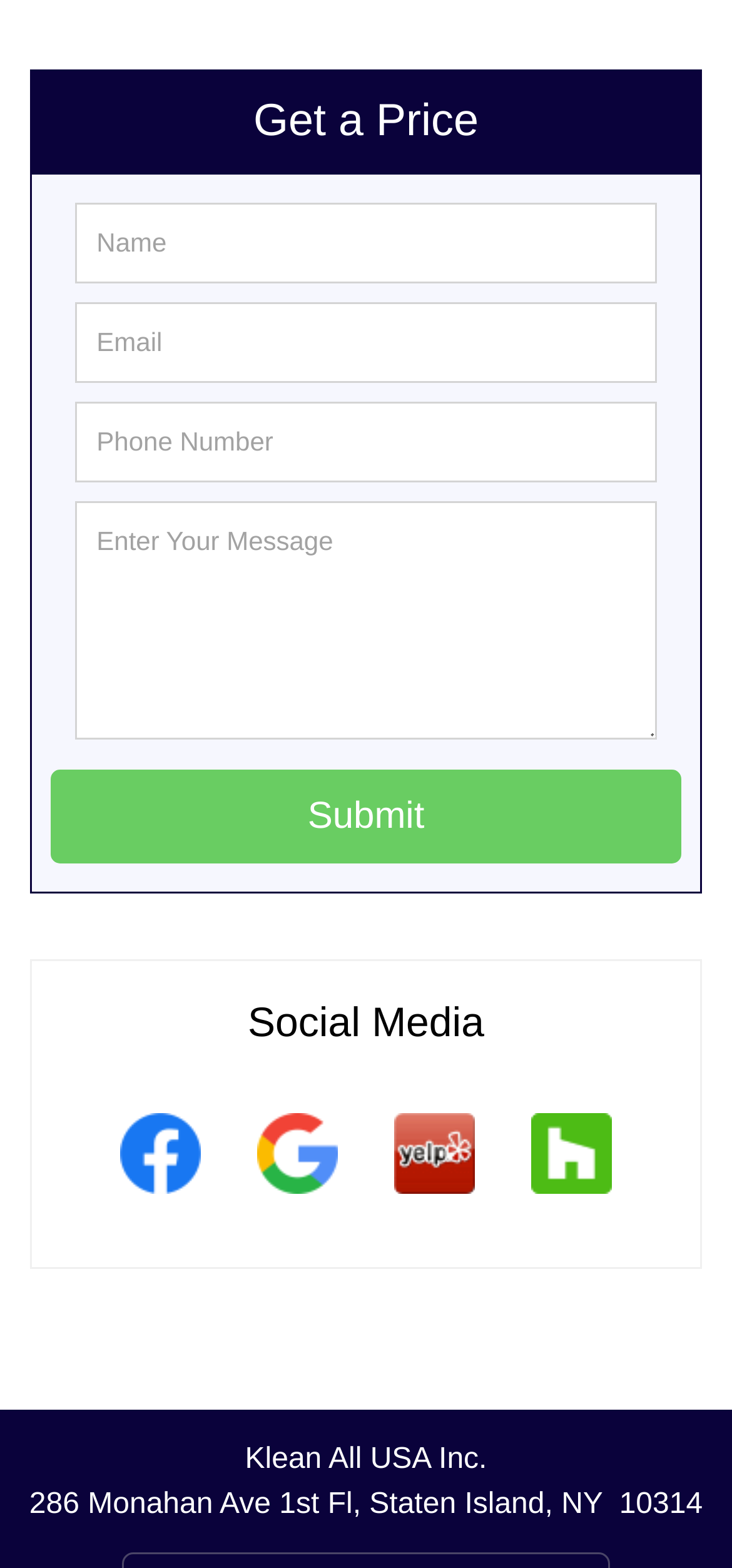Locate the bounding box coordinates of the element to click to perform the following action: 'Click the Submit button'. The coordinates should be given as four float values between 0 and 1, in the form of [left, top, right, bottom].

[0.069, 0.491, 0.931, 0.55]